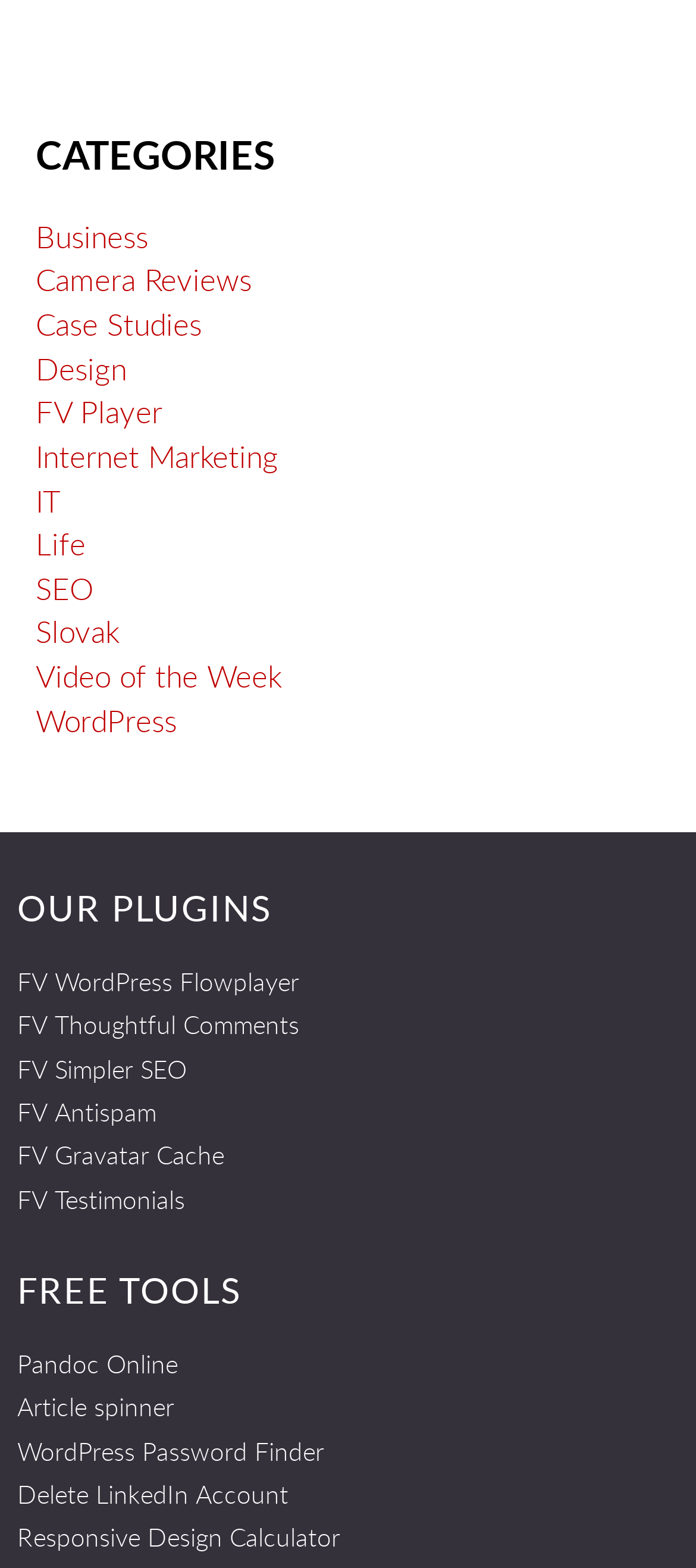What plugins are listed under OUR PLUGINS?
Refer to the image and answer the question using a single word or phrase.

FV WordPress Flowplayer, etc.